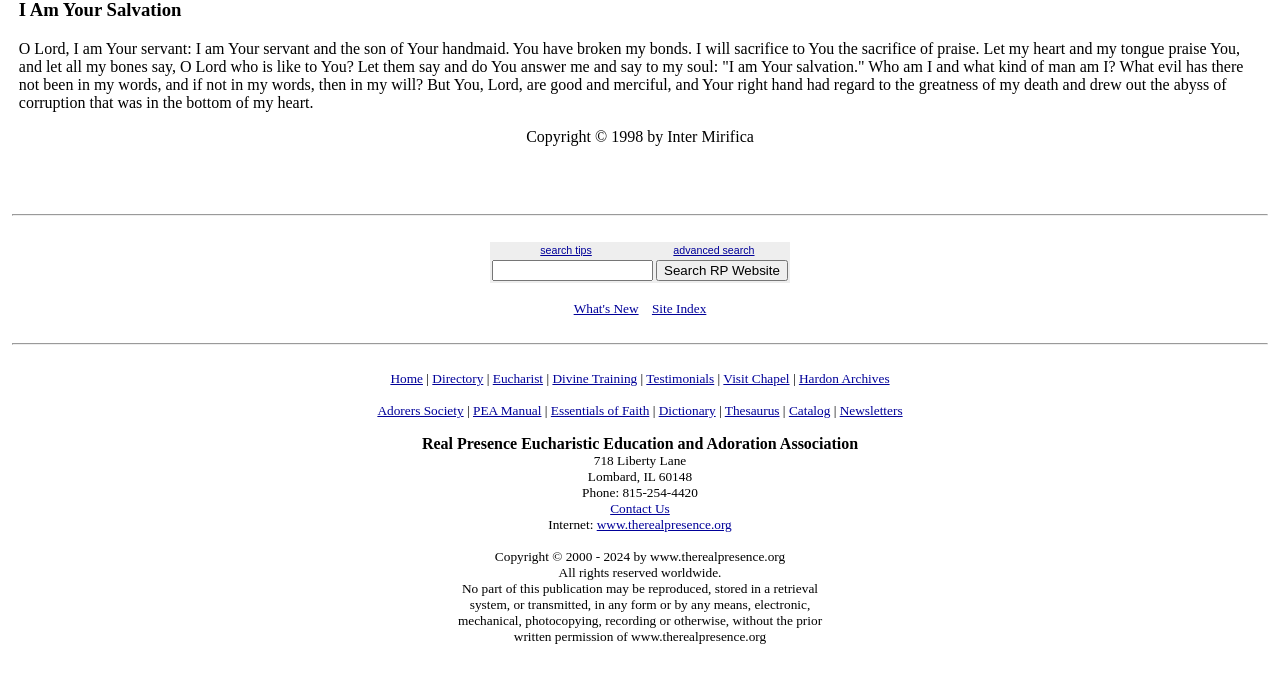Give a one-word or phrase response to the following question: What is the address of the organization?

718 Liberty Lane Lombard, IL 60148